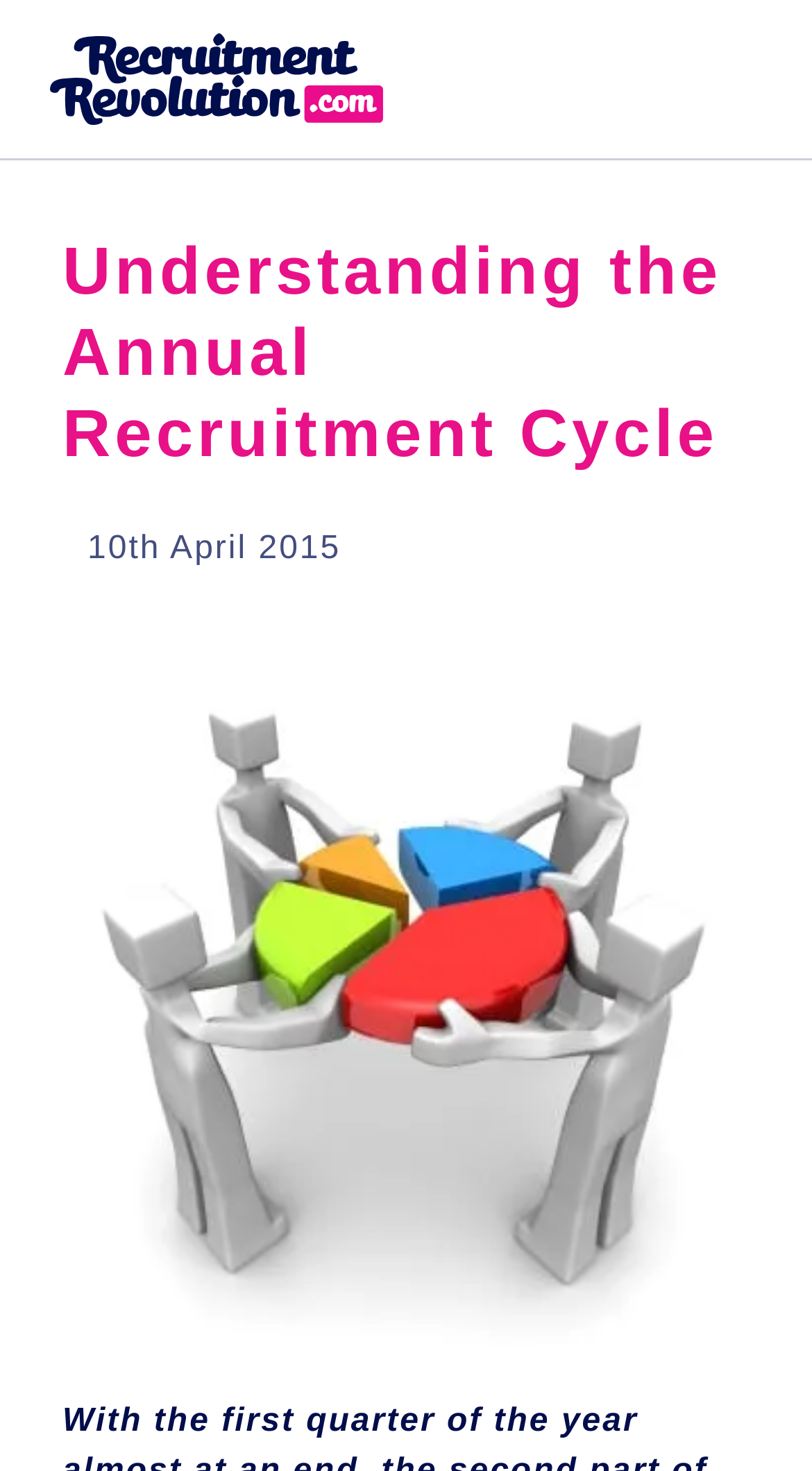Identify and provide the main heading of the webpage.

Understanding the Annual Recruitment Cycle